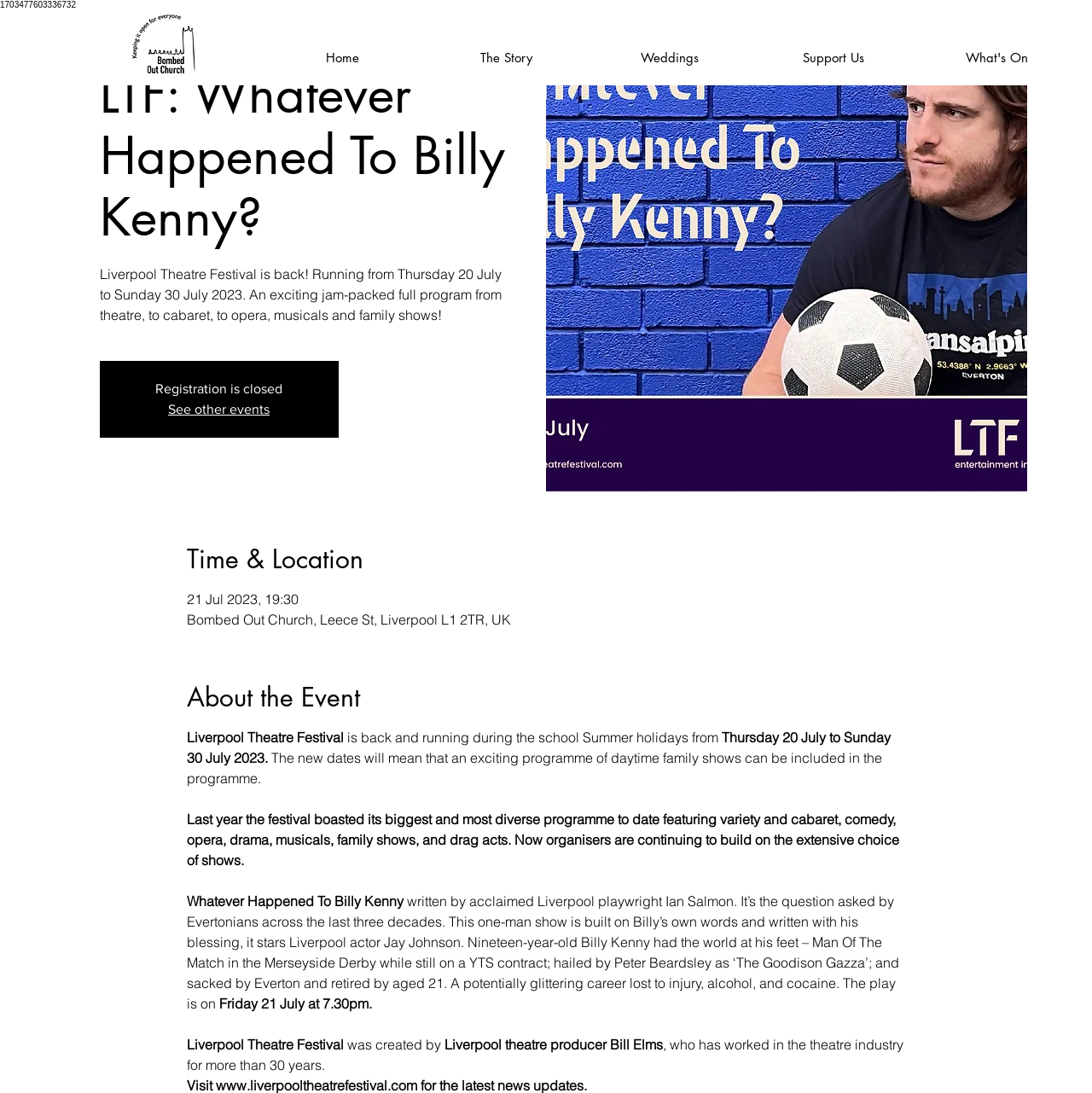Extract the main title from the webpage and generate its text.

LTF: Whatever Happened To Billy Kenny?